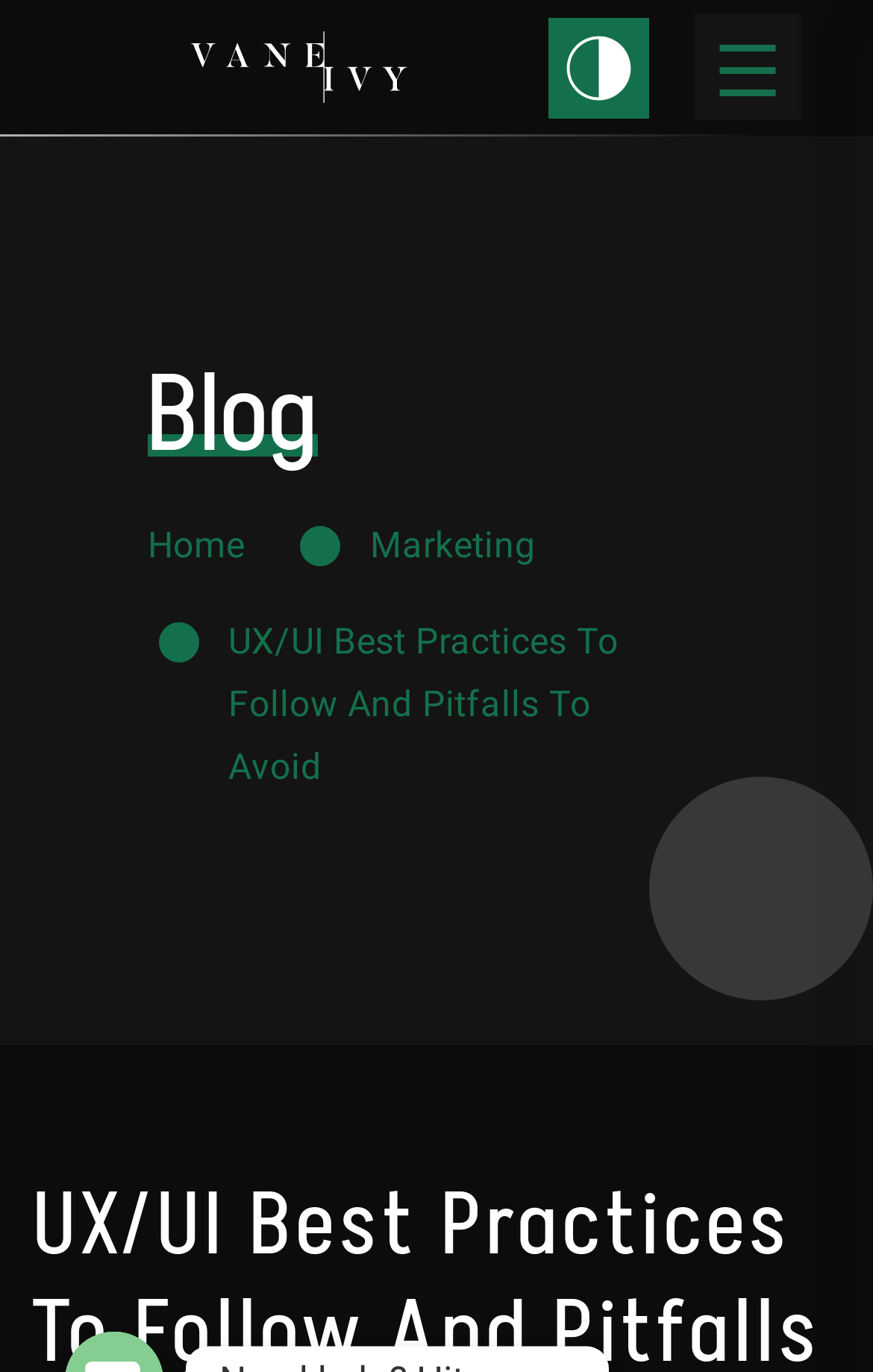Use a single word or phrase to respond to the question:
Is the main menu expanded?

No